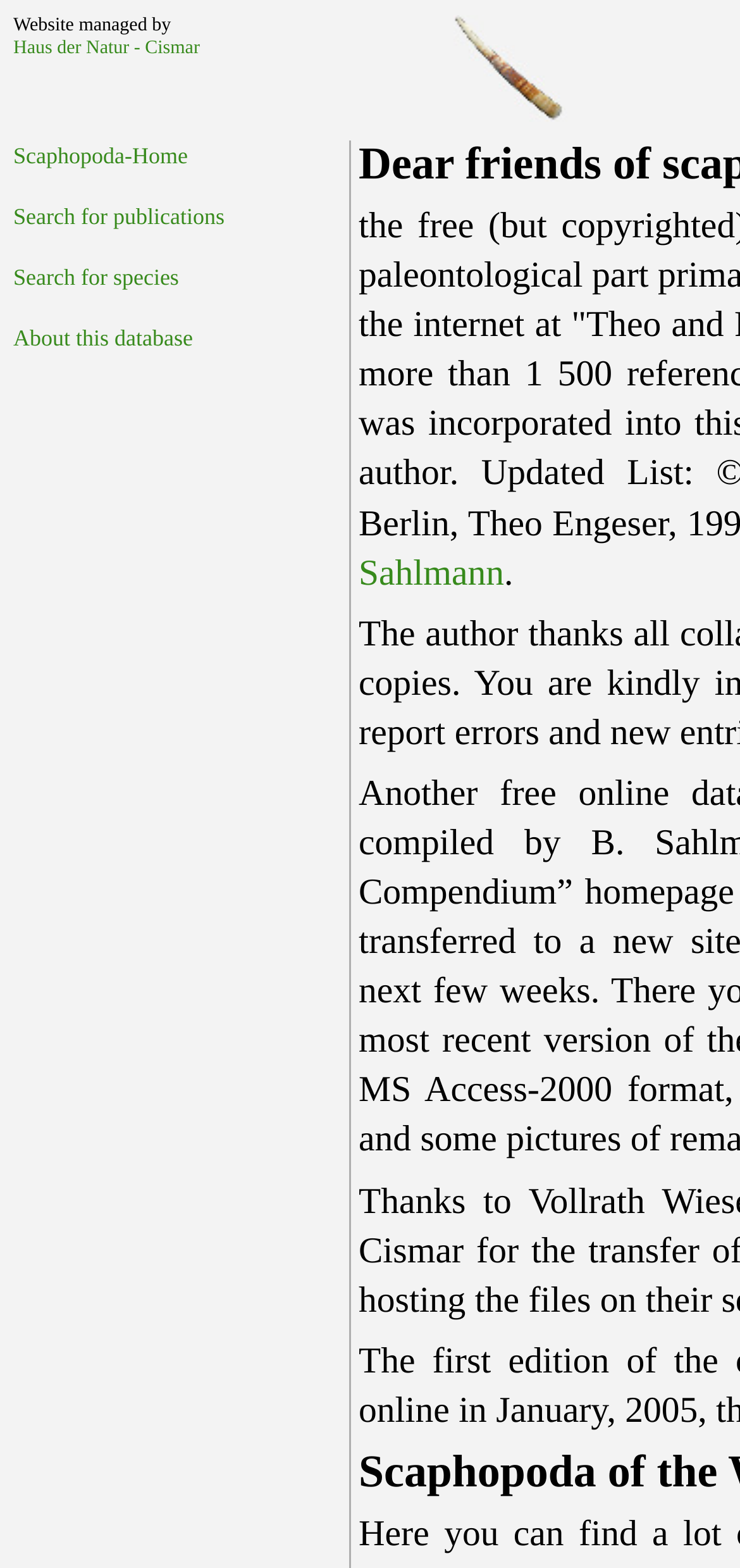Bounding box coordinates are to be given in the format (top-left x, top-left y, bottom-right x, bottom-right y). All values must be floating point numbers between 0 and 1. Provide the bounding box coordinate for the UI element described as: Search for publications

[0.018, 0.13, 0.303, 0.146]